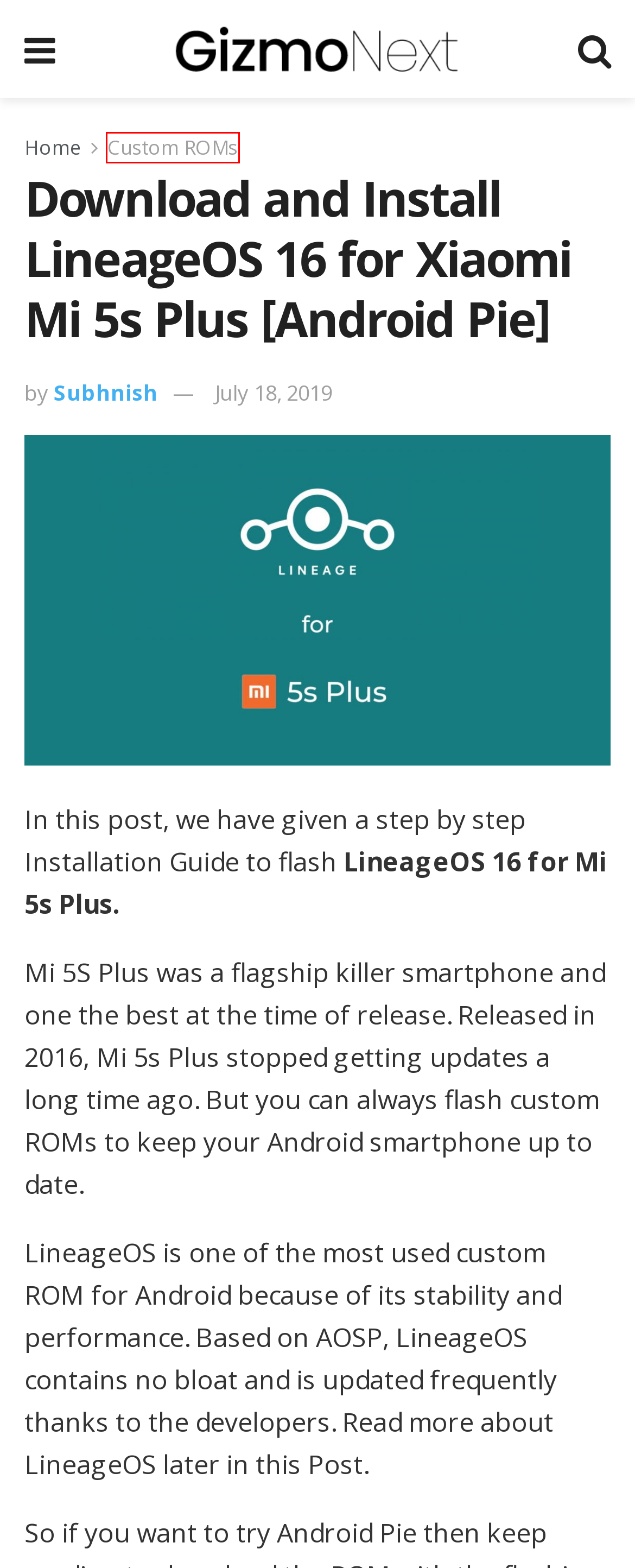Examine the screenshot of a webpage featuring a red bounding box and identify the best matching webpage description for the new page that results from clicking the element within the box. Here are the options:
A. GizmoNext | Android Guides, Reviews and News
B. Privacy Policy | GizmoNext
C. The Best Archives | GizmoNext
D. Custom ROMs Archives | GizmoNext
E. Download Best GCam for Moto G 5G Plus (Google Camera)
F. Subhnish, Author at GizmoNext
G. Download TWRP for natrium
H. Download Best GCam for Sony Xperia 5 (Google Camera)

D